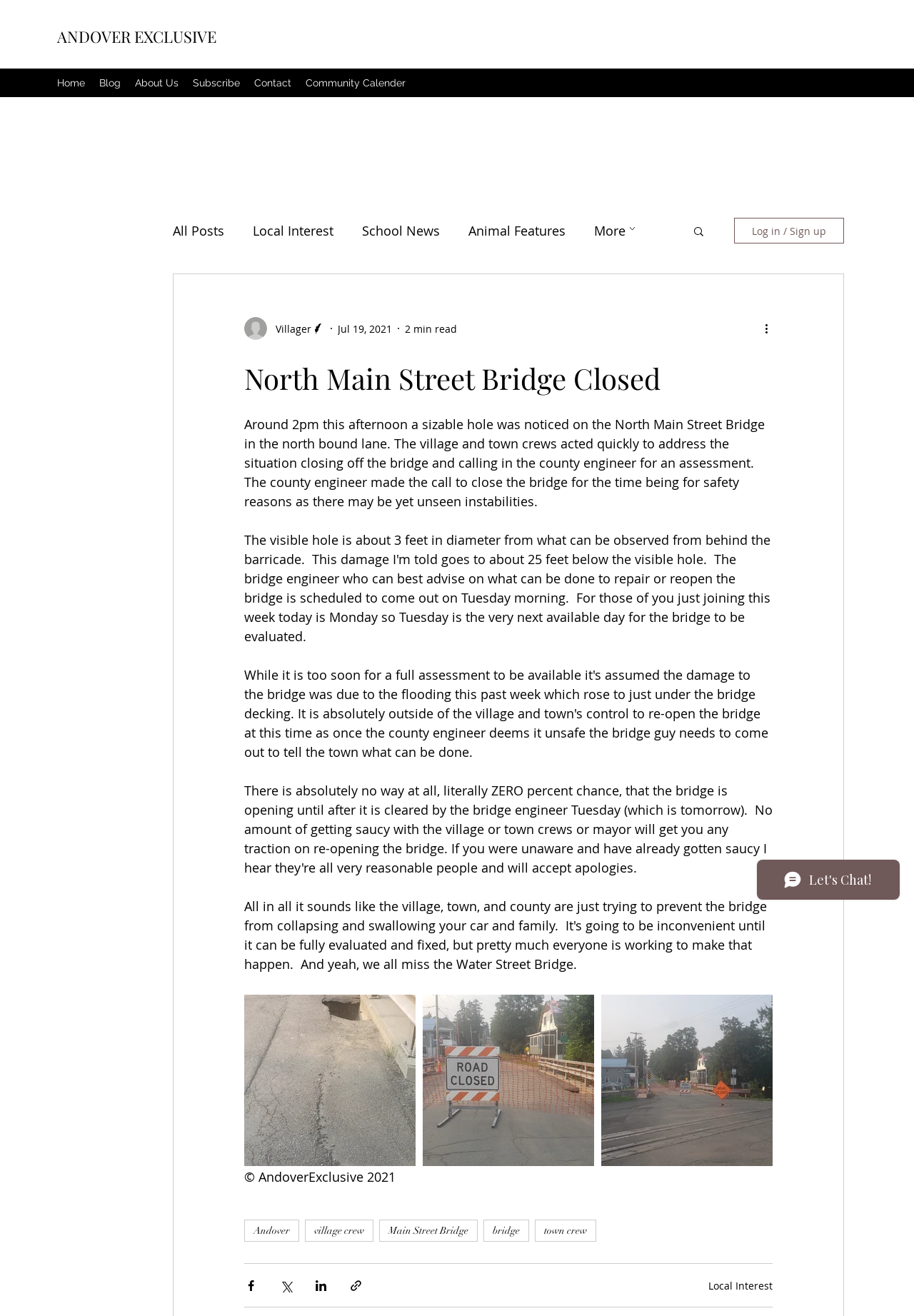What is the name of the website?
Please ensure your answer is as detailed and informative as possible.

The answer can be found in the copyright section at the bottom of the webpage, where it is mentioned that '© AndoverExclusive 2021'.